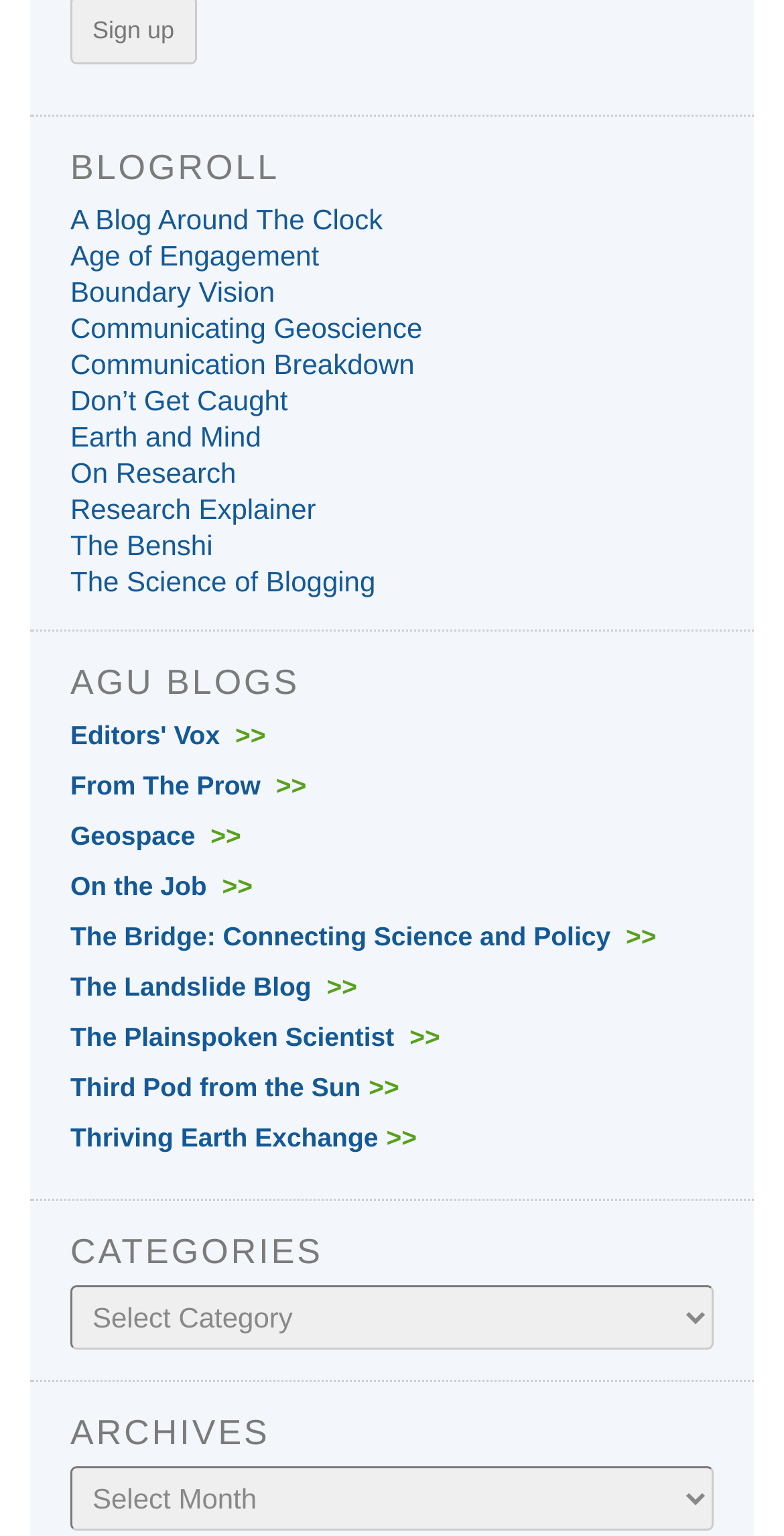From the webpage screenshot, predict the bounding box of the UI element that matches this description: "Don’t Get Caught".

[0.09, 0.25, 0.367, 0.27]